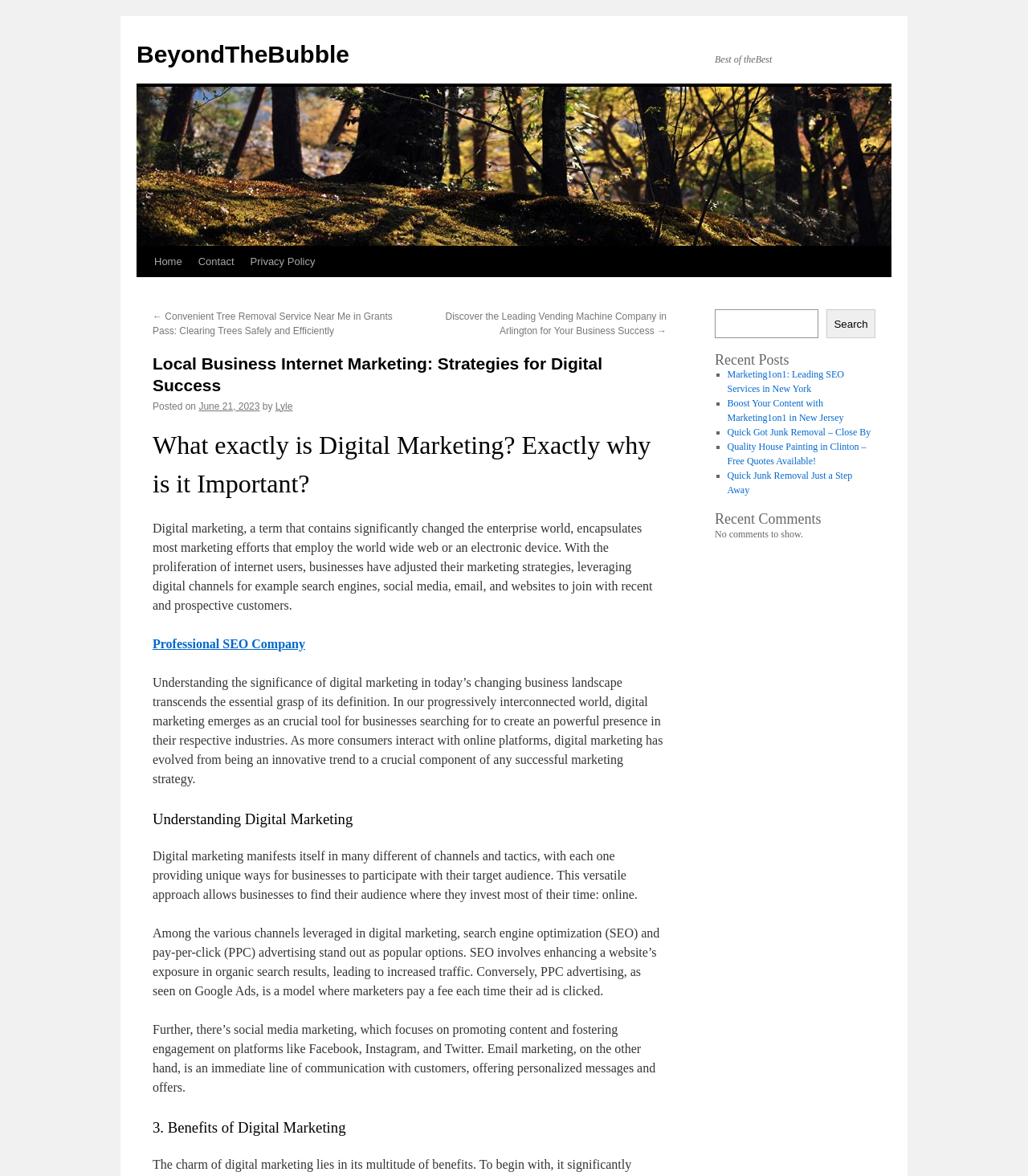Determine the bounding box coordinates of the area to click in order to meet this instruction: "Click the 'Home' link".

[0.142, 0.21, 0.185, 0.236]